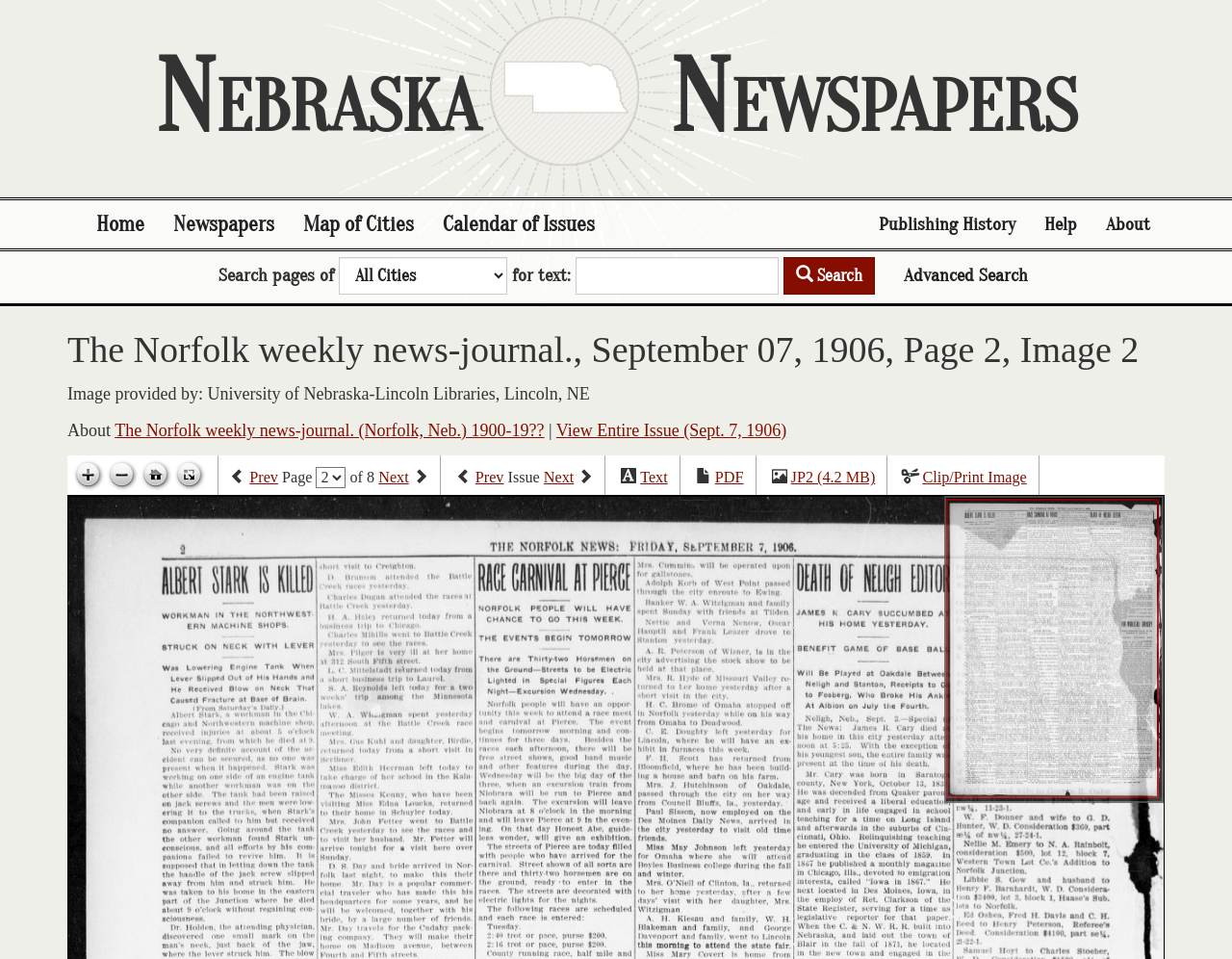Locate the bounding box coordinates of the clickable element to fulfill the following instruction: "Search for text". Provide the coordinates as four float numbers between 0 and 1 in the format [left, top, right, bottom].

[0.467, 0.268, 0.632, 0.307]